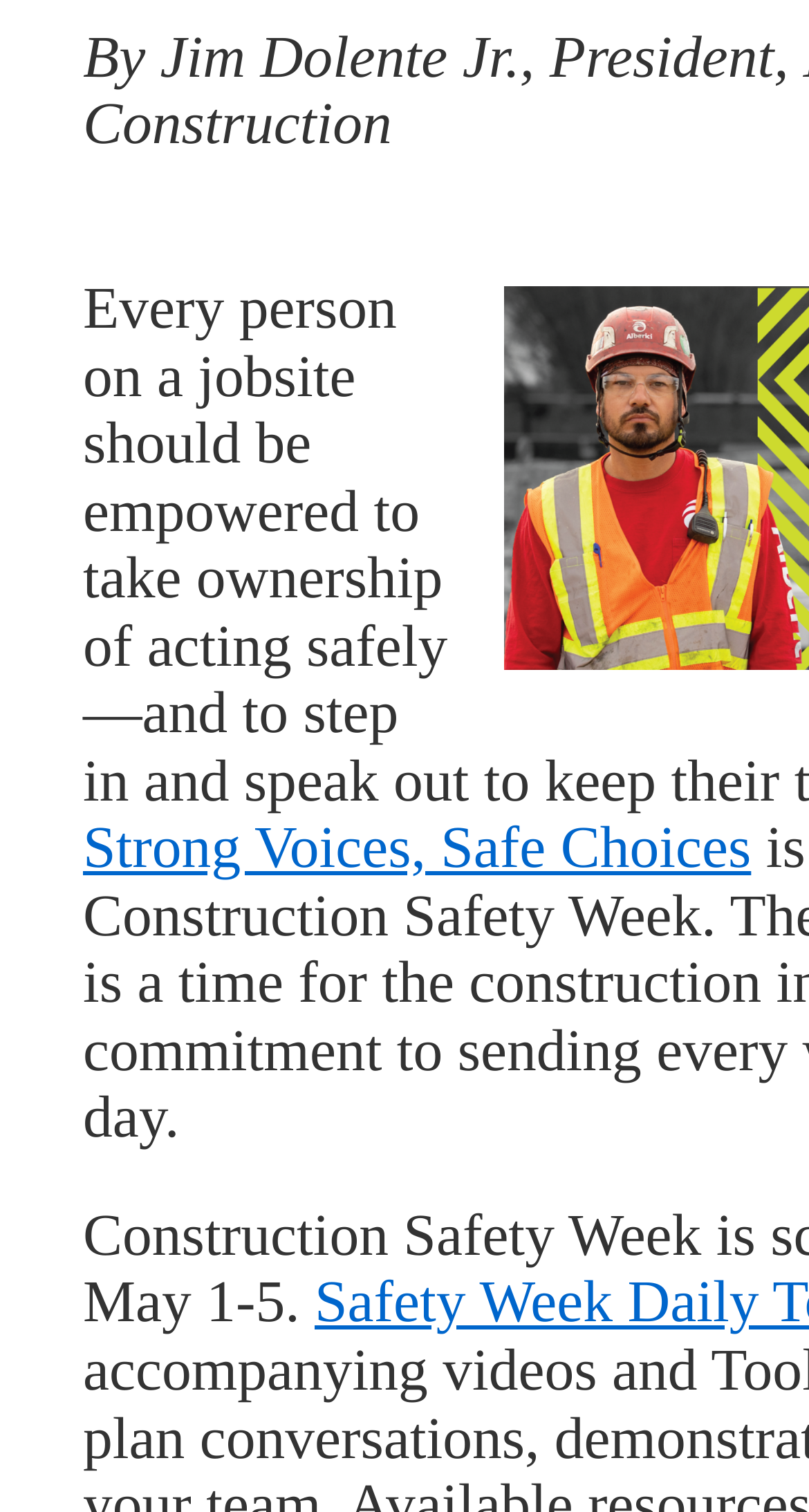Extract the bounding box coordinates for the described element: "CCI". The coordinates should be represented as four float numbers between 0 and 1: [left, top, right, bottom].

[0.564, 0.026, 0.628, 0.048]